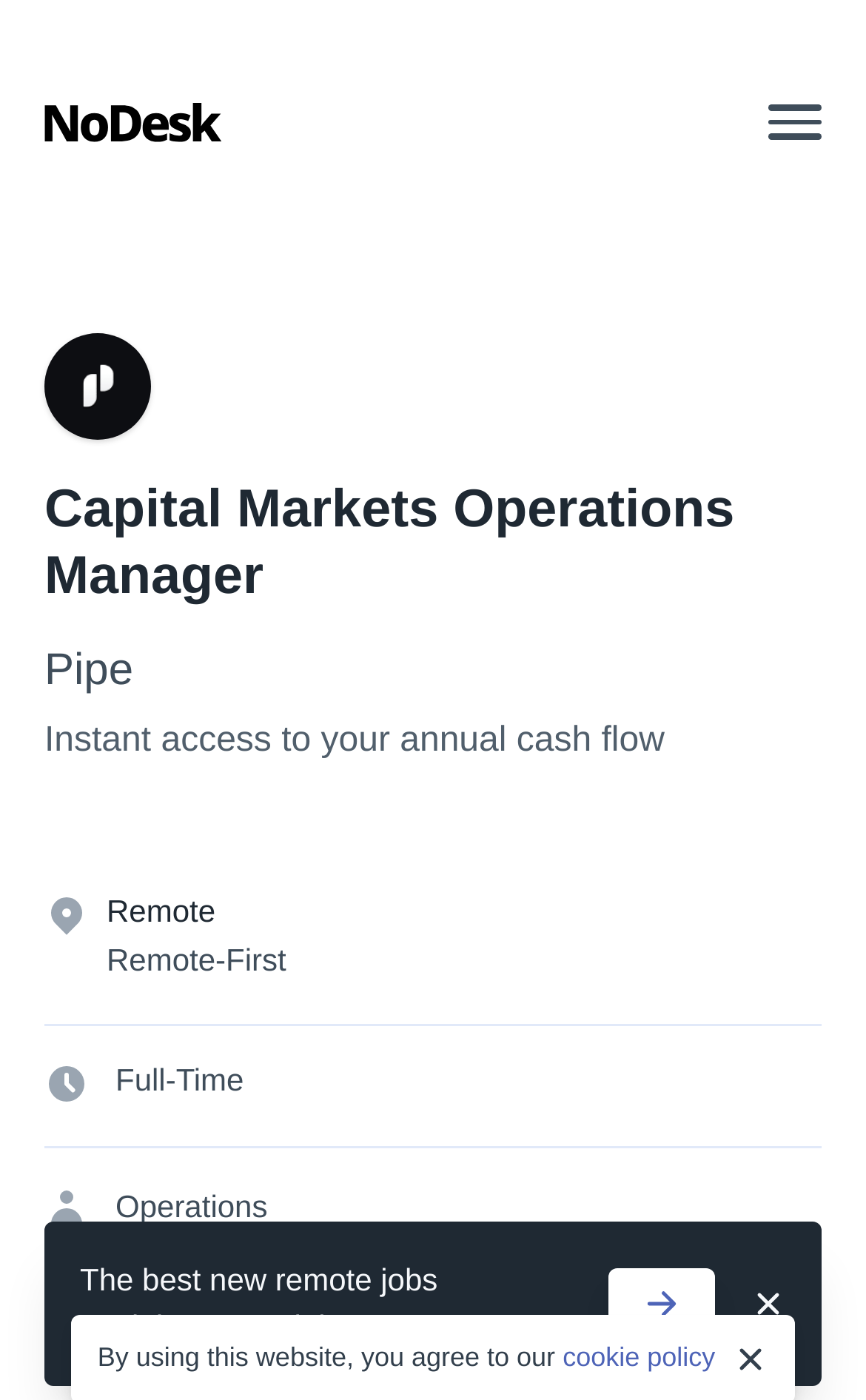Please find the bounding box coordinates of the element that must be clicked to perform the given instruction: "Click the NoDesk logo". The coordinates should be four float numbers from 0 to 1, i.e., [left, top, right, bottom].

[0.051, 0.038, 0.256, 0.136]